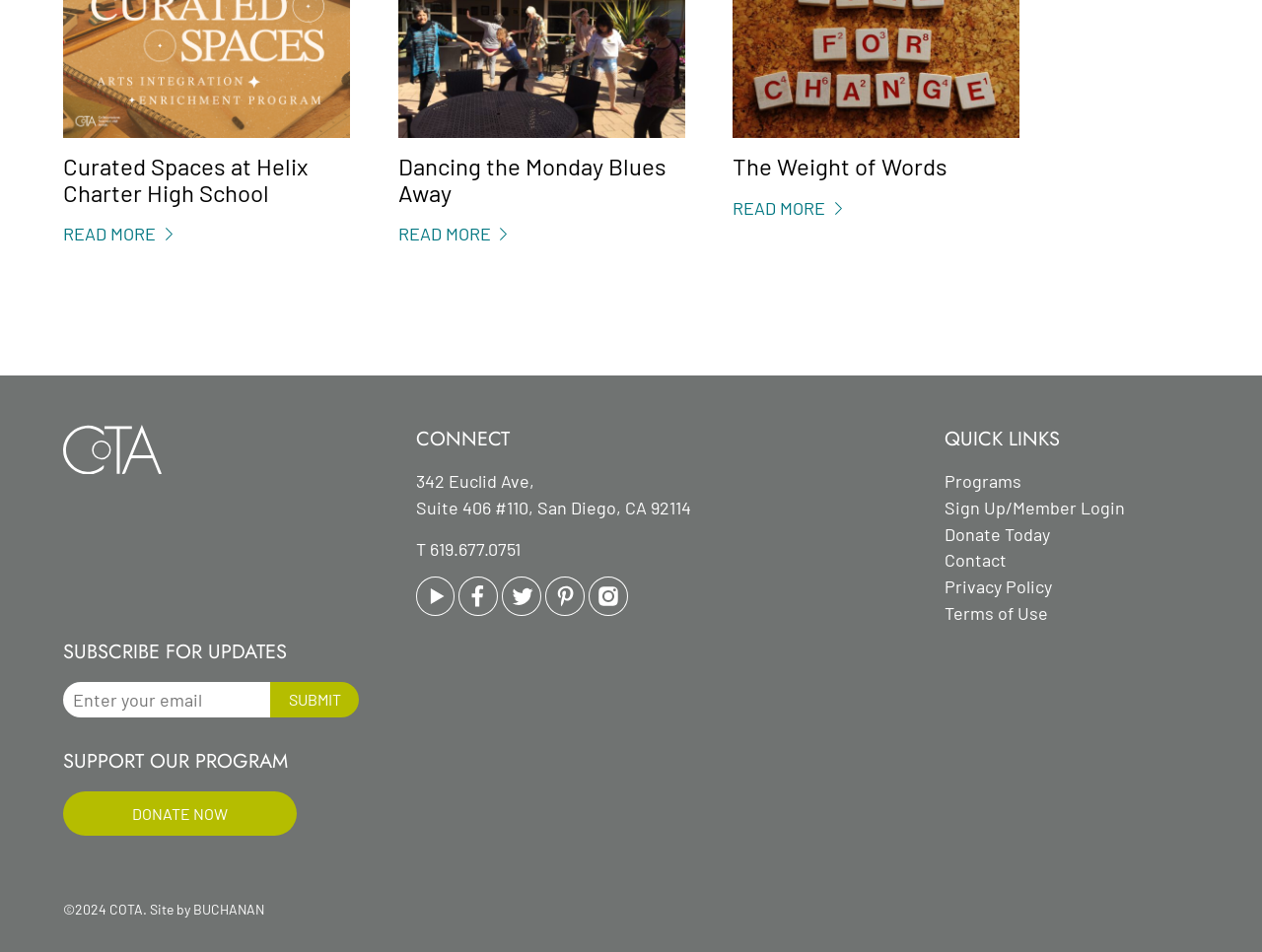Please identify the bounding box coordinates of the region to click in order to complete the given instruction: "Click the CONNECT button". The coordinates should be four float numbers between 0 and 1, i.e., [left, top, right, bottom].

[0.329, 0.446, 0.404, 0.476]